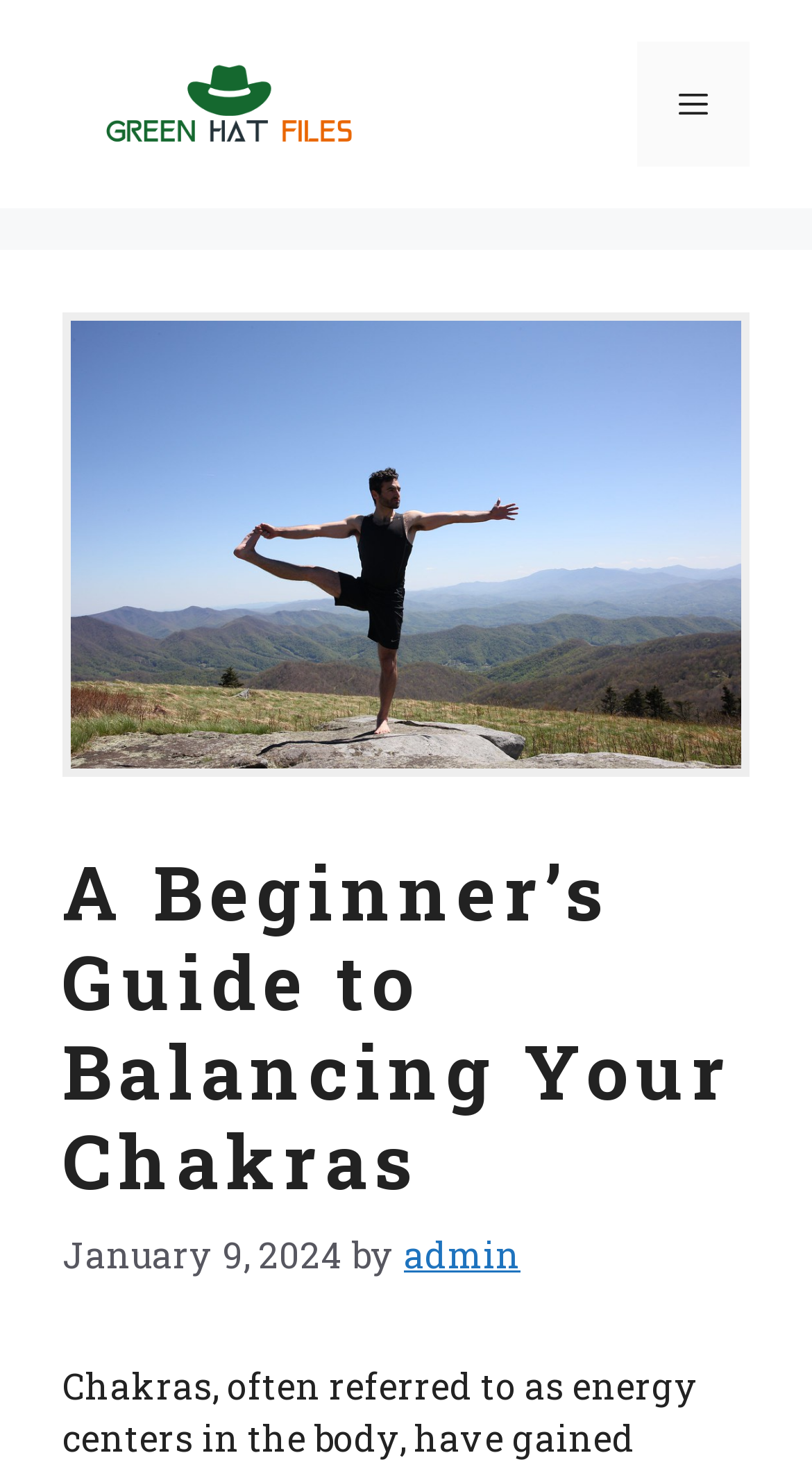Identify the bounding box coordinates for the UI element described as follows: oil fired thermal oil boiler. Use the format (top-left x, top-left y, bottom-right x, bottom-right y) and ensure all values are floating point numbers between 0 and 1.

None